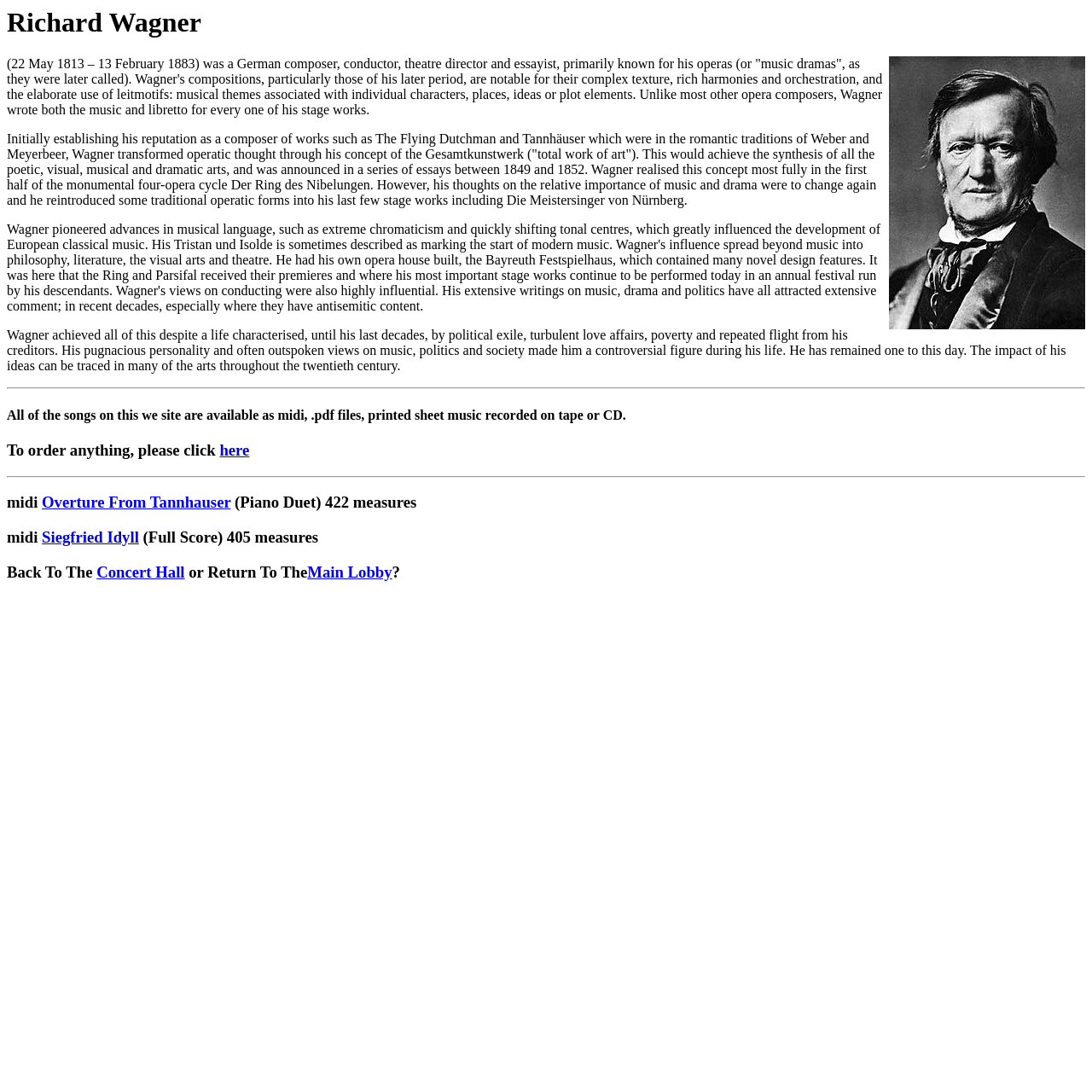Identify the bounding box for the UI element described as: "here". The coordinates should be four float numbers between 0 and 1, i.e., [left, top, right, bottom].

[0.201, 0.404, 0.228, 0.42]